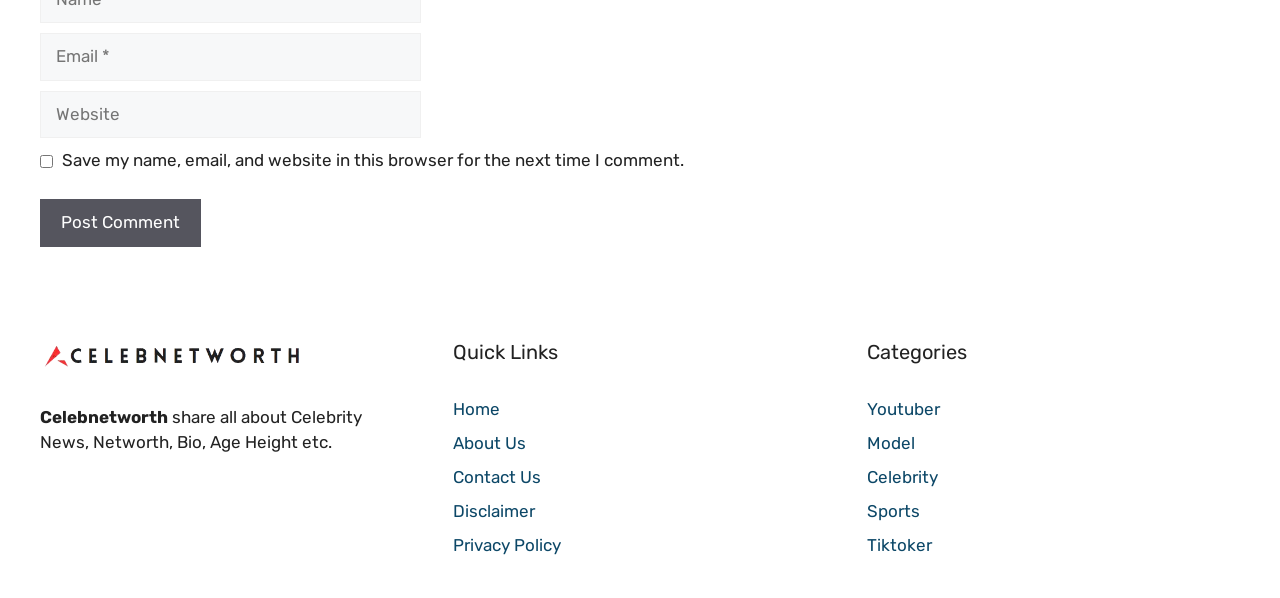Given the element description name="submit" value="Post Comment", predict the bounding box coordinates for the UI element in the webpage screenshot. The format should be (top-left x, top-left y, bottom-right x, bottom-right y), and the values should be between 0 and 1.

[0.031, 0.333, 0.157, 0.413]